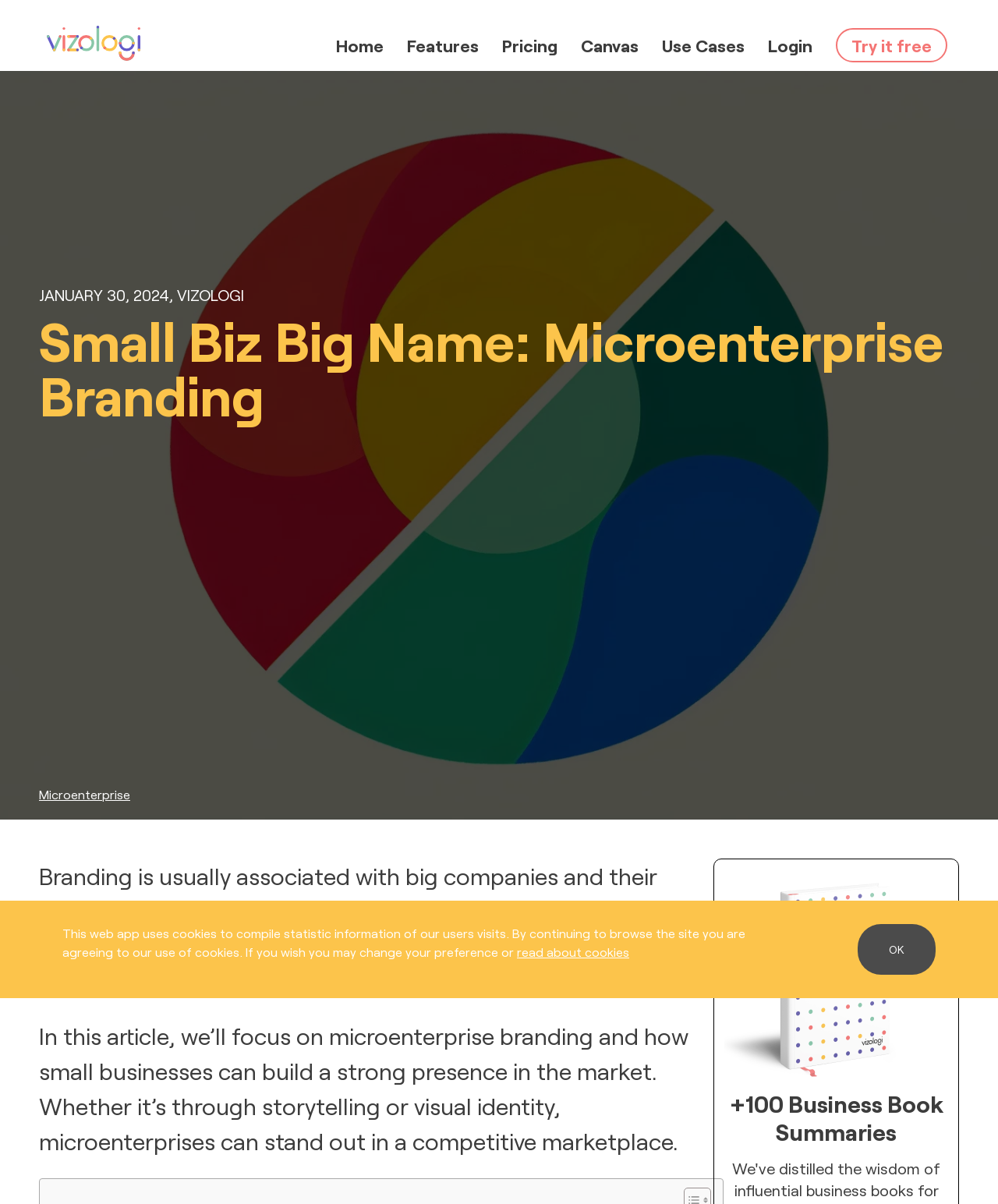Determine the bounding box coordinates for the element that should be clicked to follow this instruction: "Click the 'Home' link". The coordinates should be given as four float numbers between 0 and 1, in the format [left, top, right, bottom].

[0.337, 0.023, 0.384, 0.04]